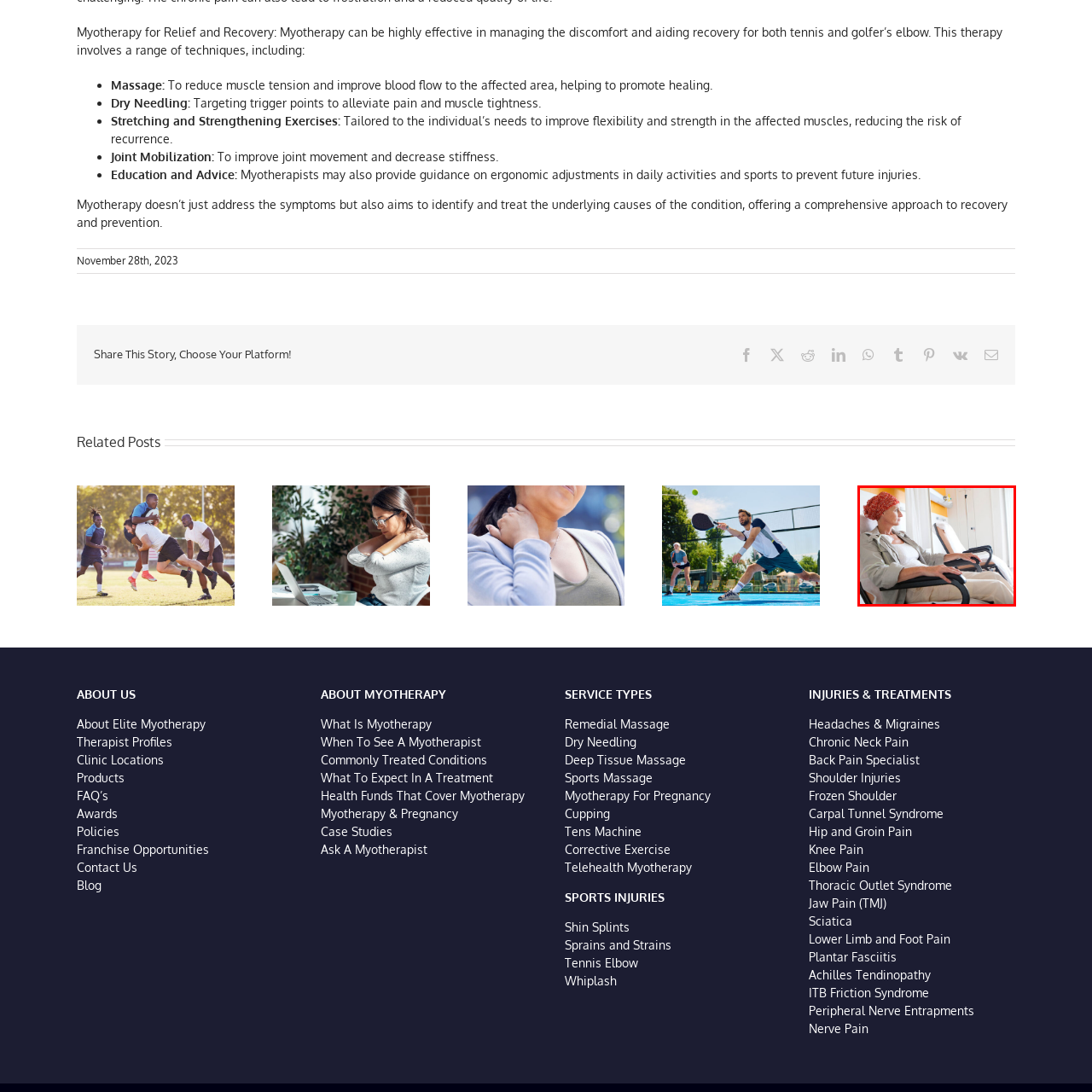What is the atmosphere in the image?
Look at the image within the red bounding box and respond with a single word or phrase.

Calm